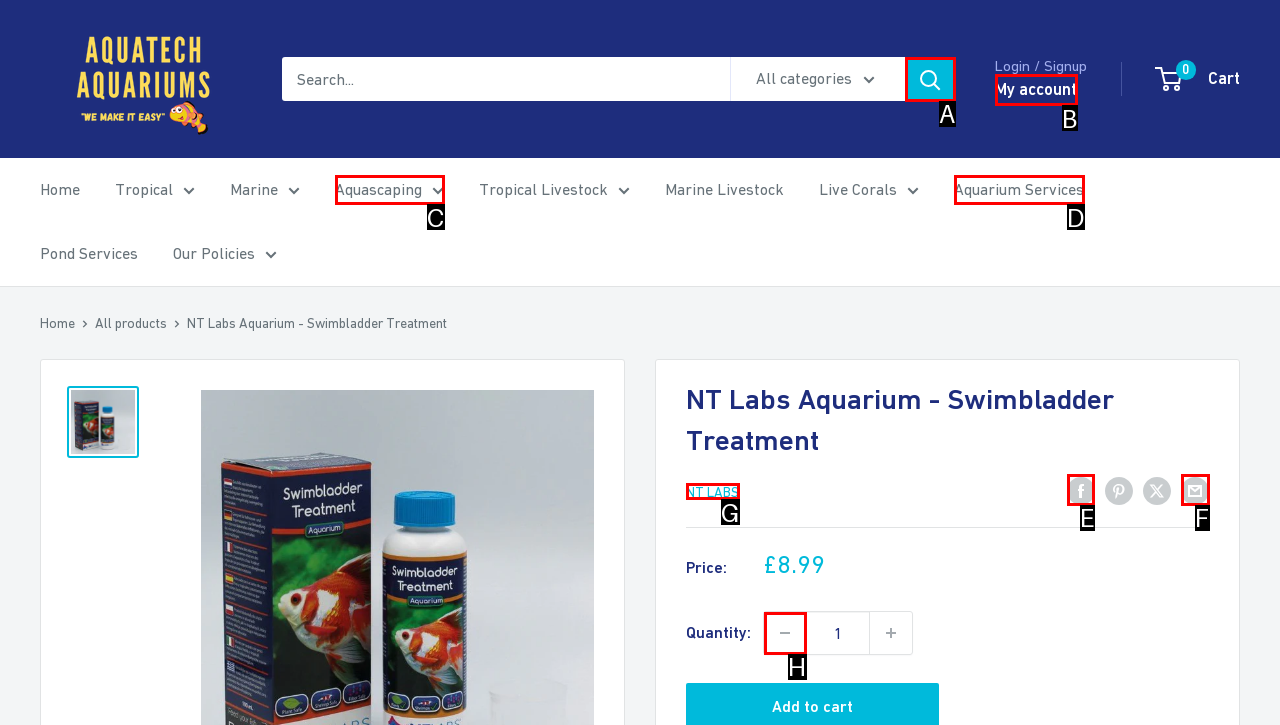Determine which element should be clicked for this task: Share on Facebook
Answer with the letter of the selected option.

E